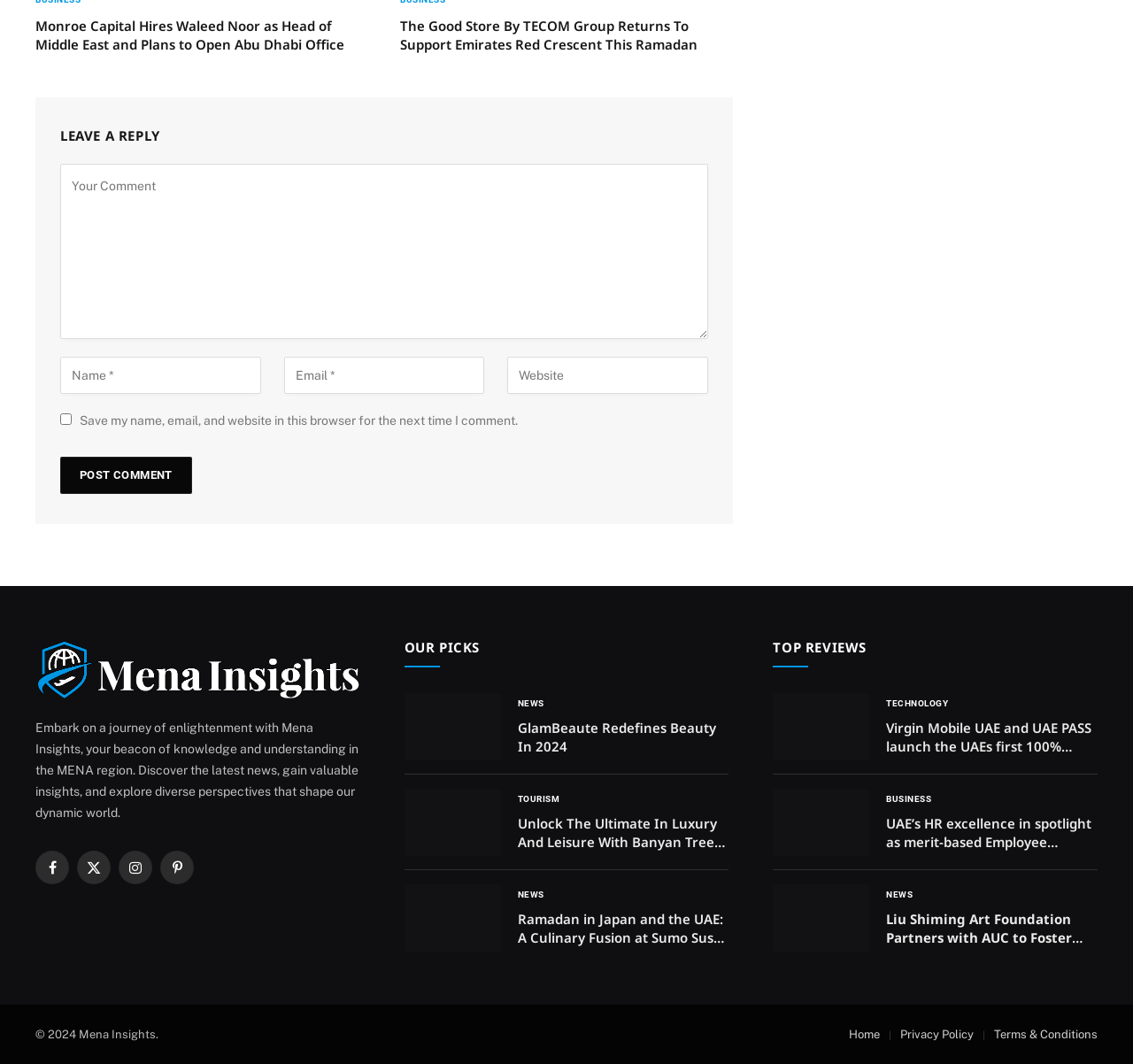Calculate the bounding box coordinates for the UI element based on the following description: "Cart (0)". Ensure the coordinates are four float numbers between 0 and 1, i.e., [left, top, right, bottom].

None